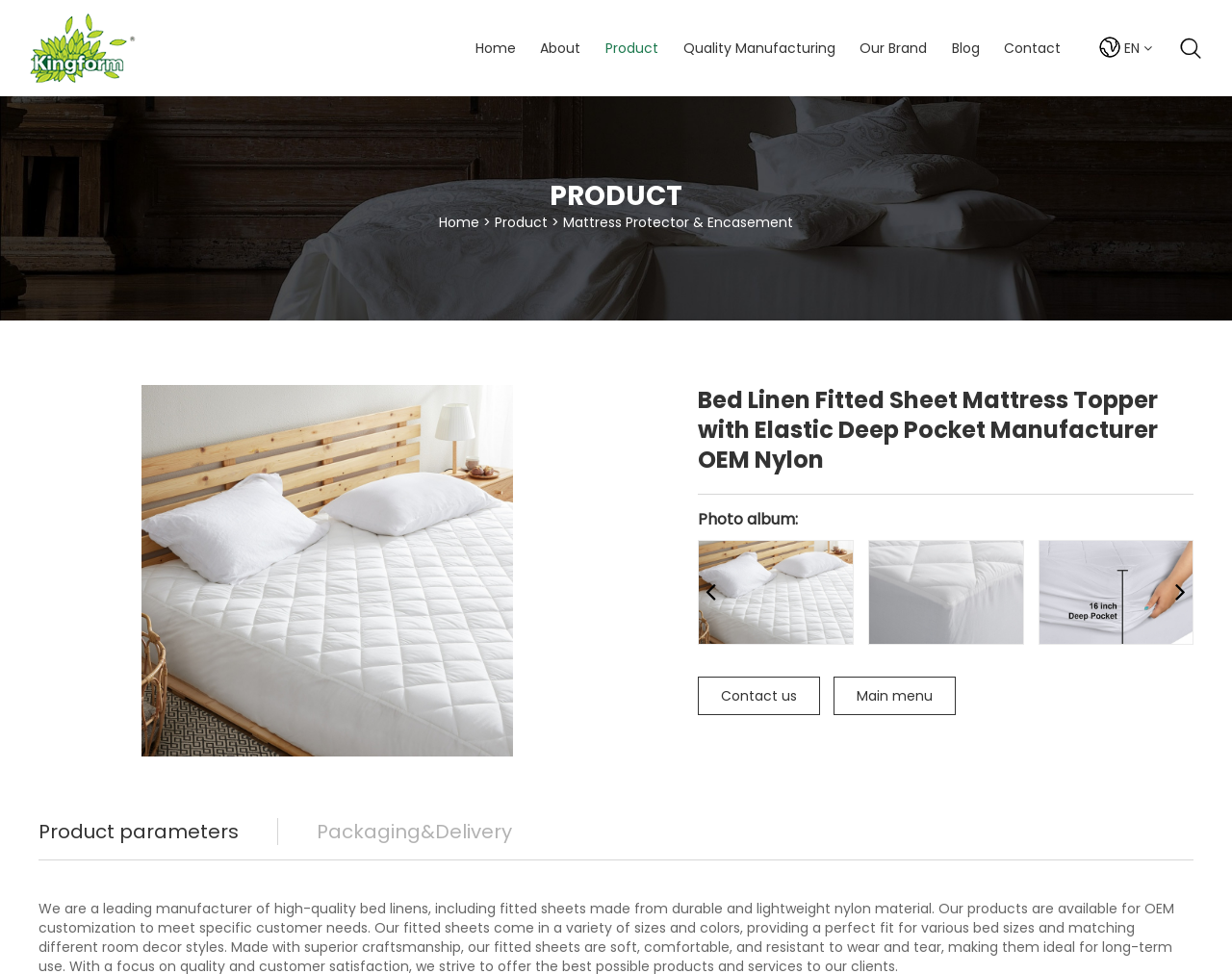How many images are displayed in the photo album?
Using the image as a reference, answer the question with a short word or phrase.

3